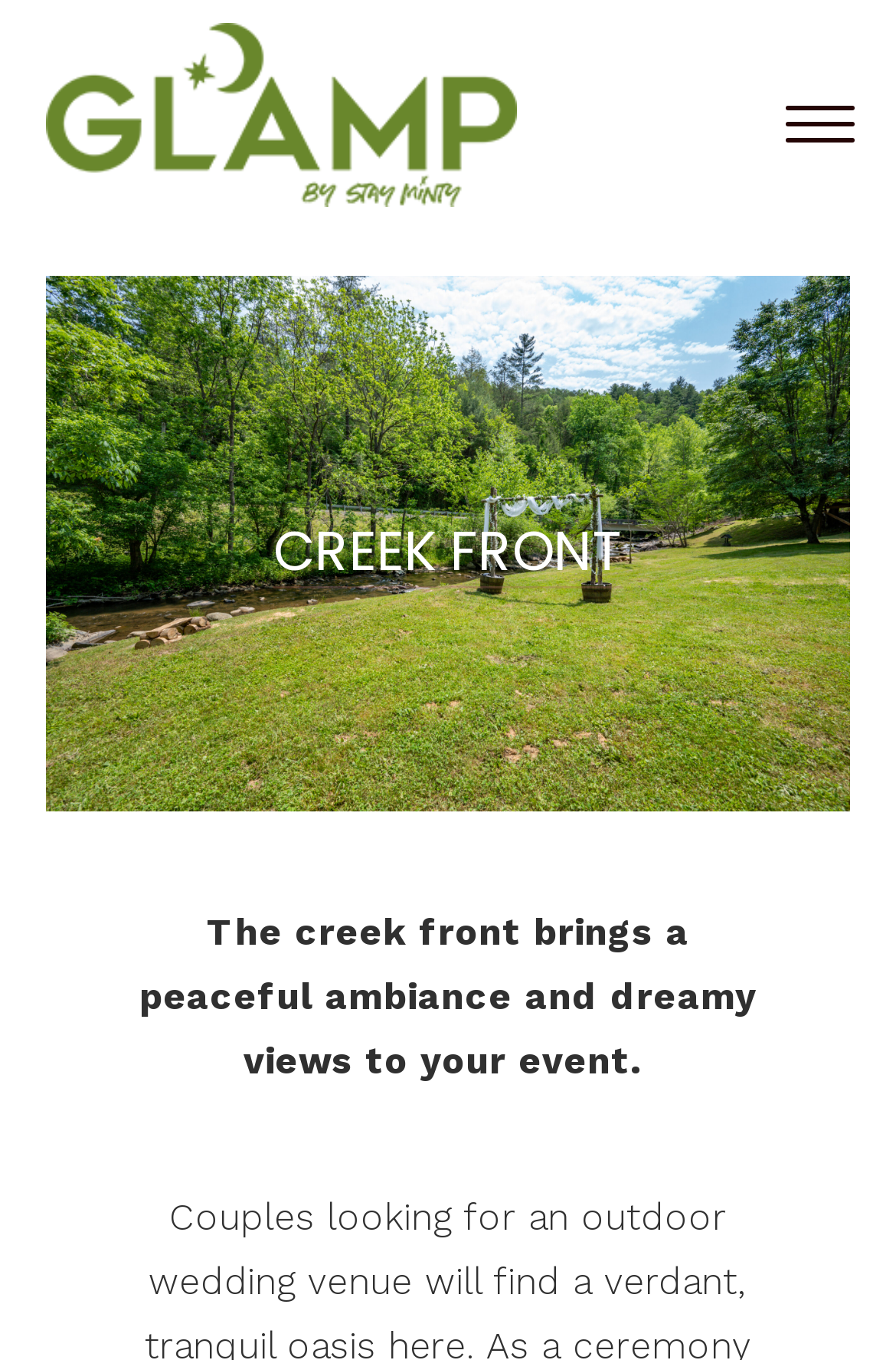What is the ambiance of the creek front?
Provide a fully detailed and comprehensive answer to the question.

The ambiance of the creek front can be found in the static text element which describes the creek front as bringing 'a peaceful ambiance and dreamy views to your event'.